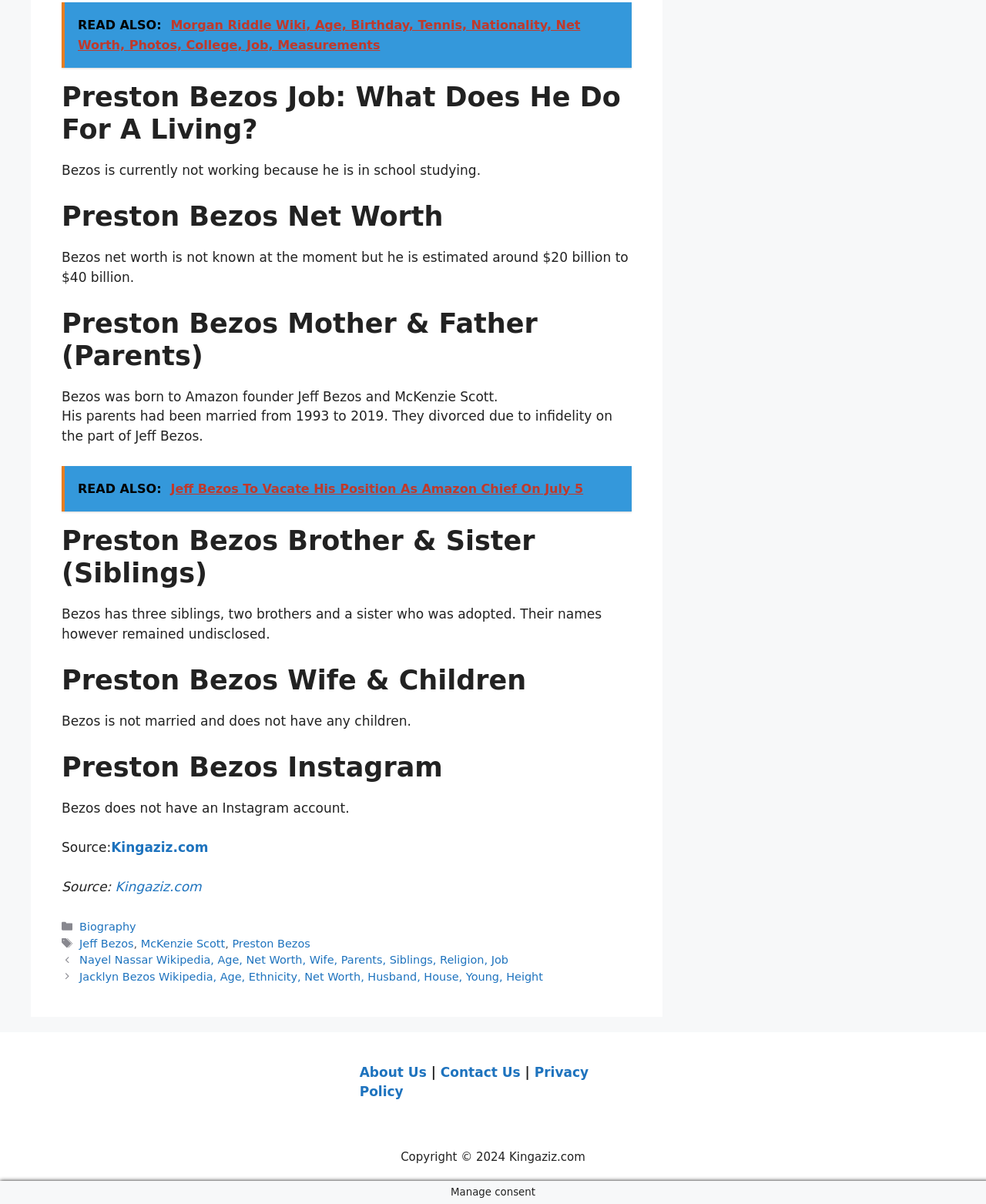What is Preston Bezos' current occupation?
Please answer the question with a single word or phrase, referencing the image.

Student